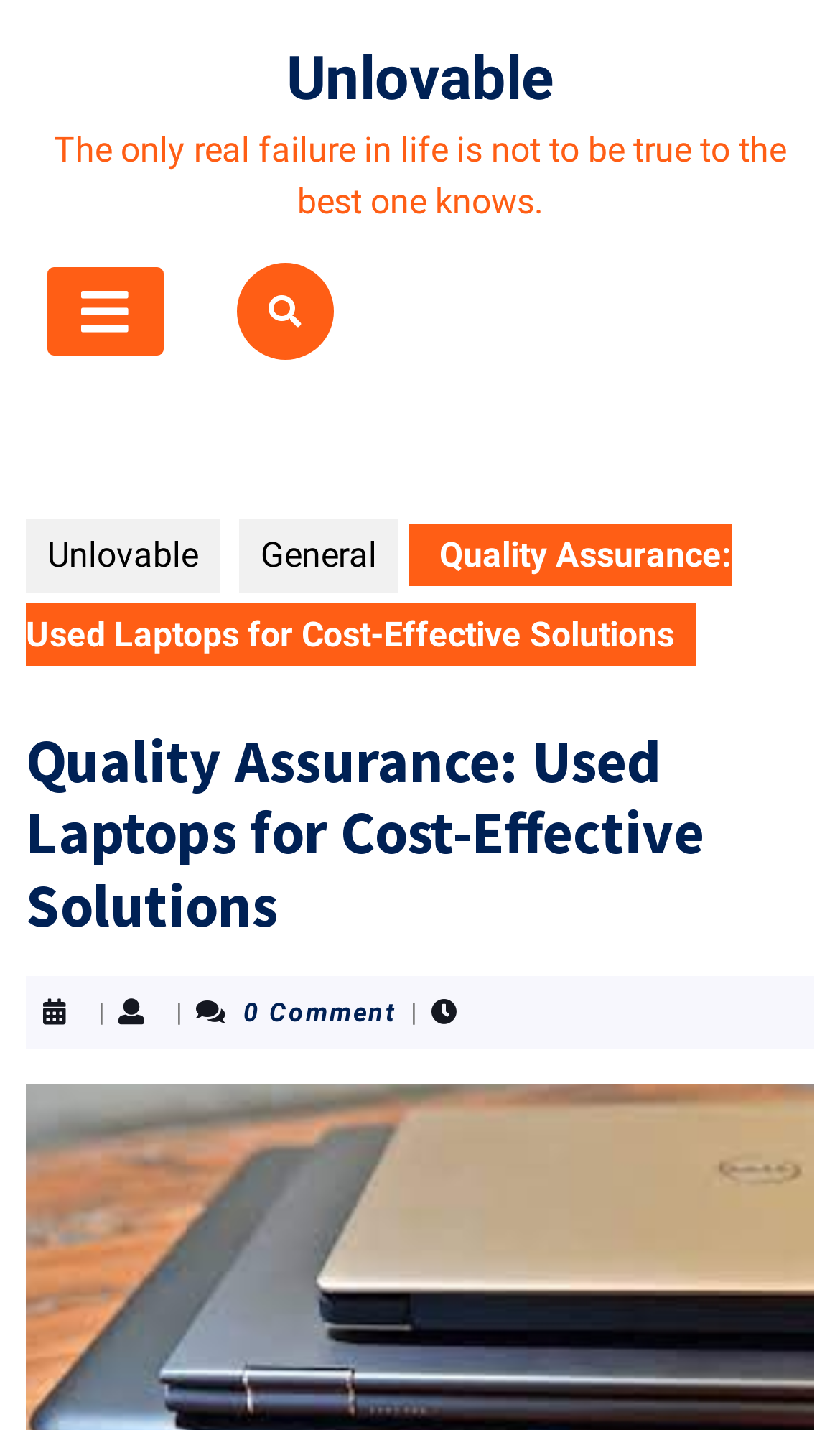Is the tab button selected?
Using the image as a reference, give a one-word or short phrase answer.

No